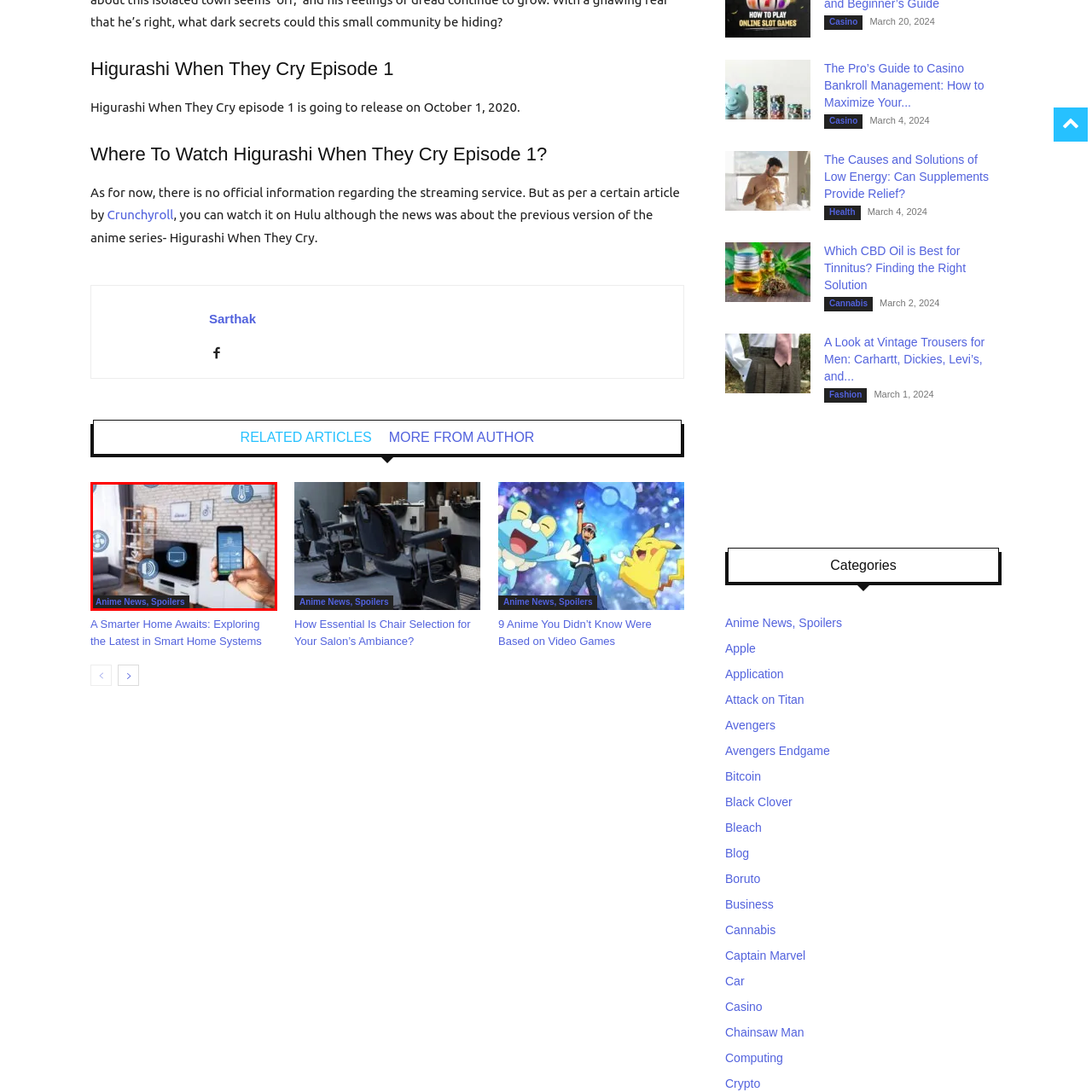Inspect the image surrounded by the red outline and respond to the question with a brief word or phrase:
What is displayed on the smartphone screen?

Smart home control interface